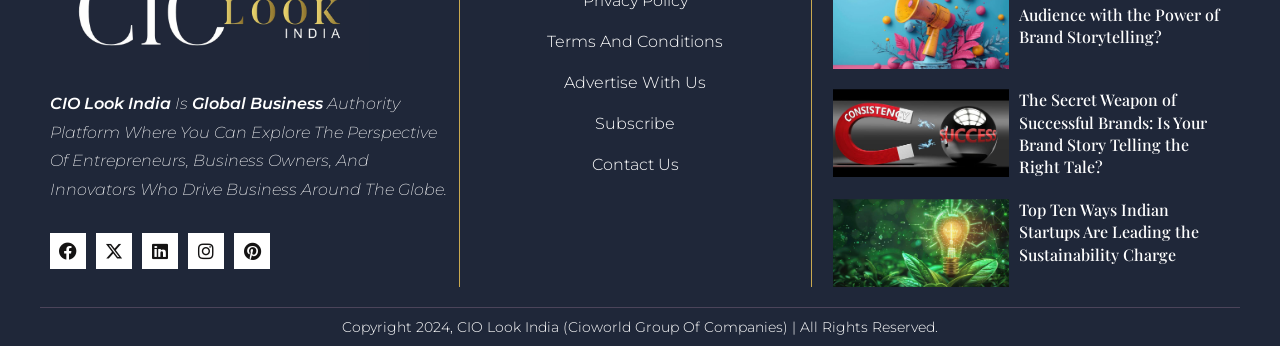Locate the bounding box coordinates of the area that needs to be clicked to fulfill the following instruction: "Visit the page about Indian Startups". The coordinates should be in the format of four float numbers between 0 and 1, namely [left, top, right, bottom].

[0.651, 0.574, 0.962, 0.828]